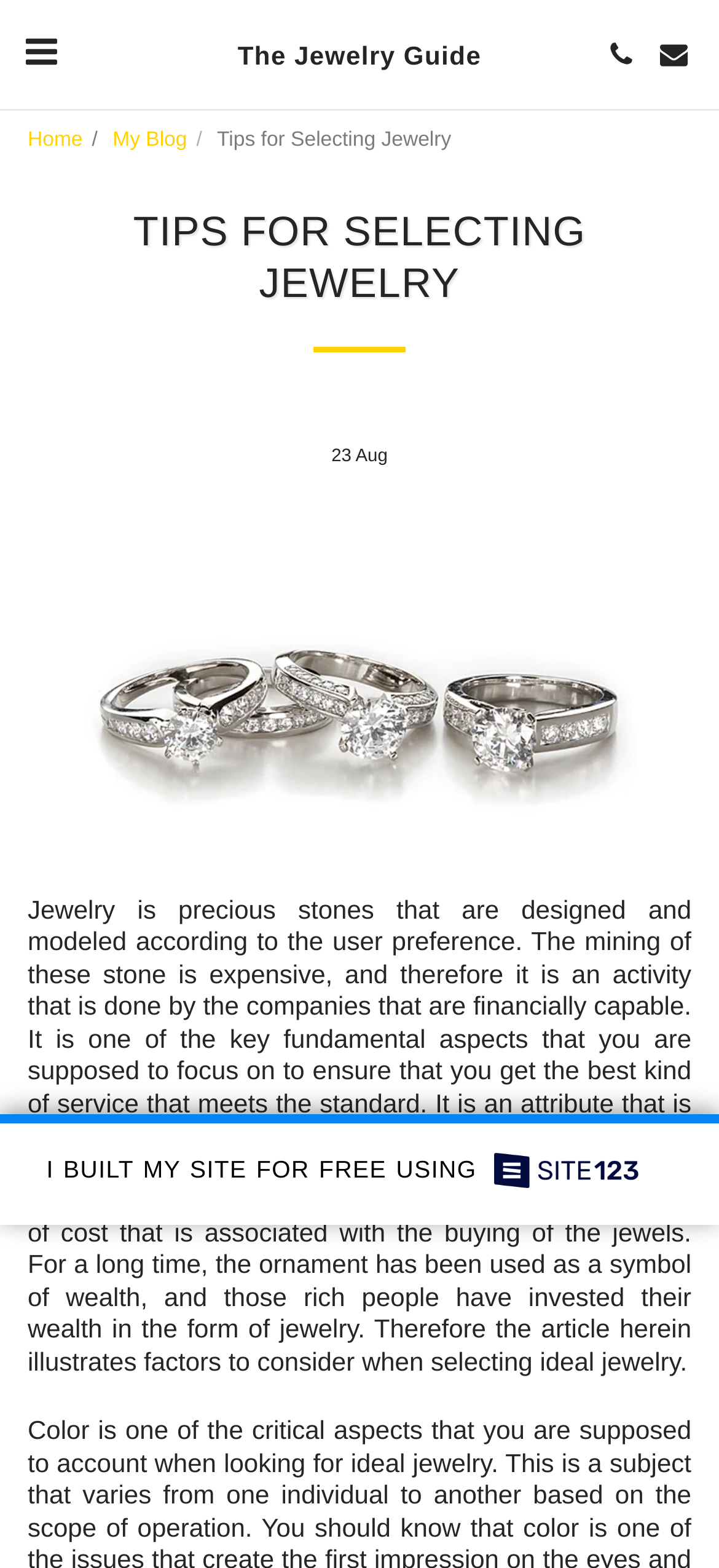Determine the webpage's heading and output its text content.

TIPS FOR SELECTING JEWELRY